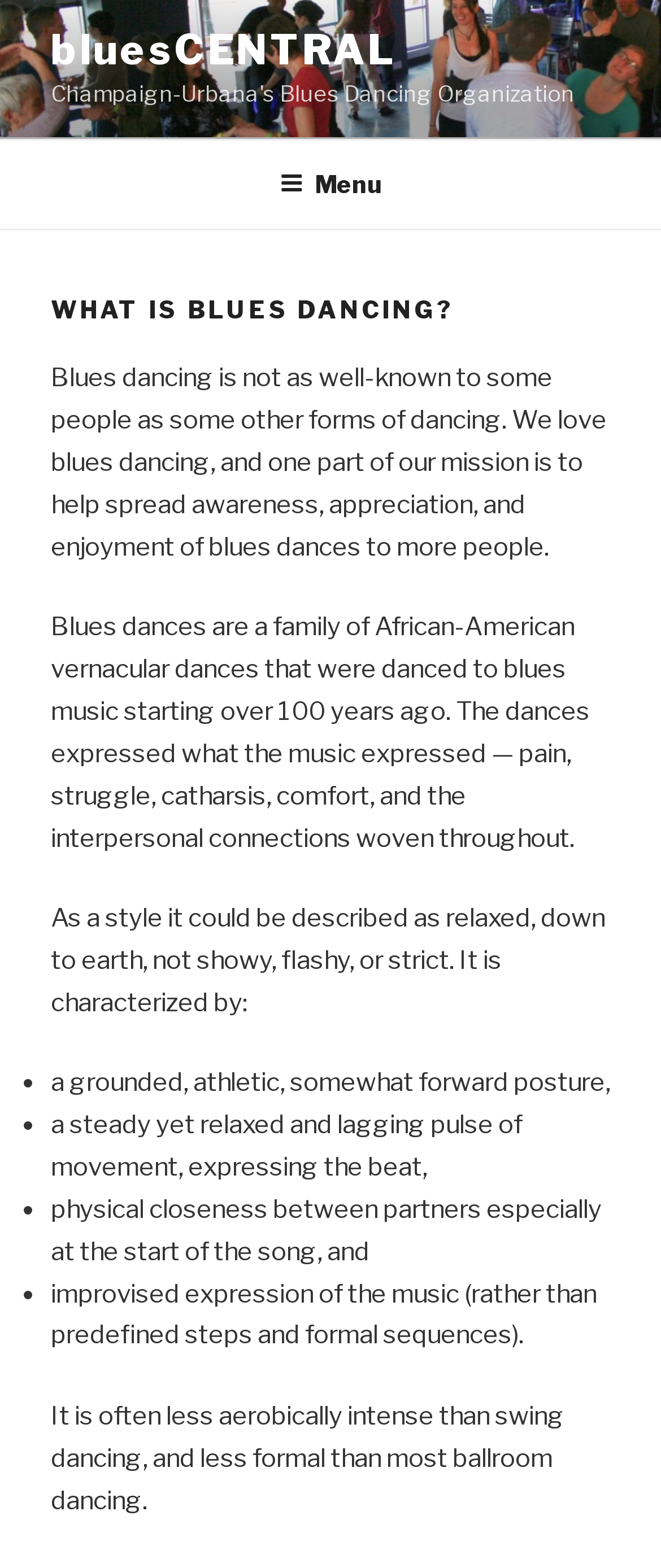Respond to the question below with a single word or phrase:
What is the intensity level of blues dancing compared to swing dancing?

Less intense